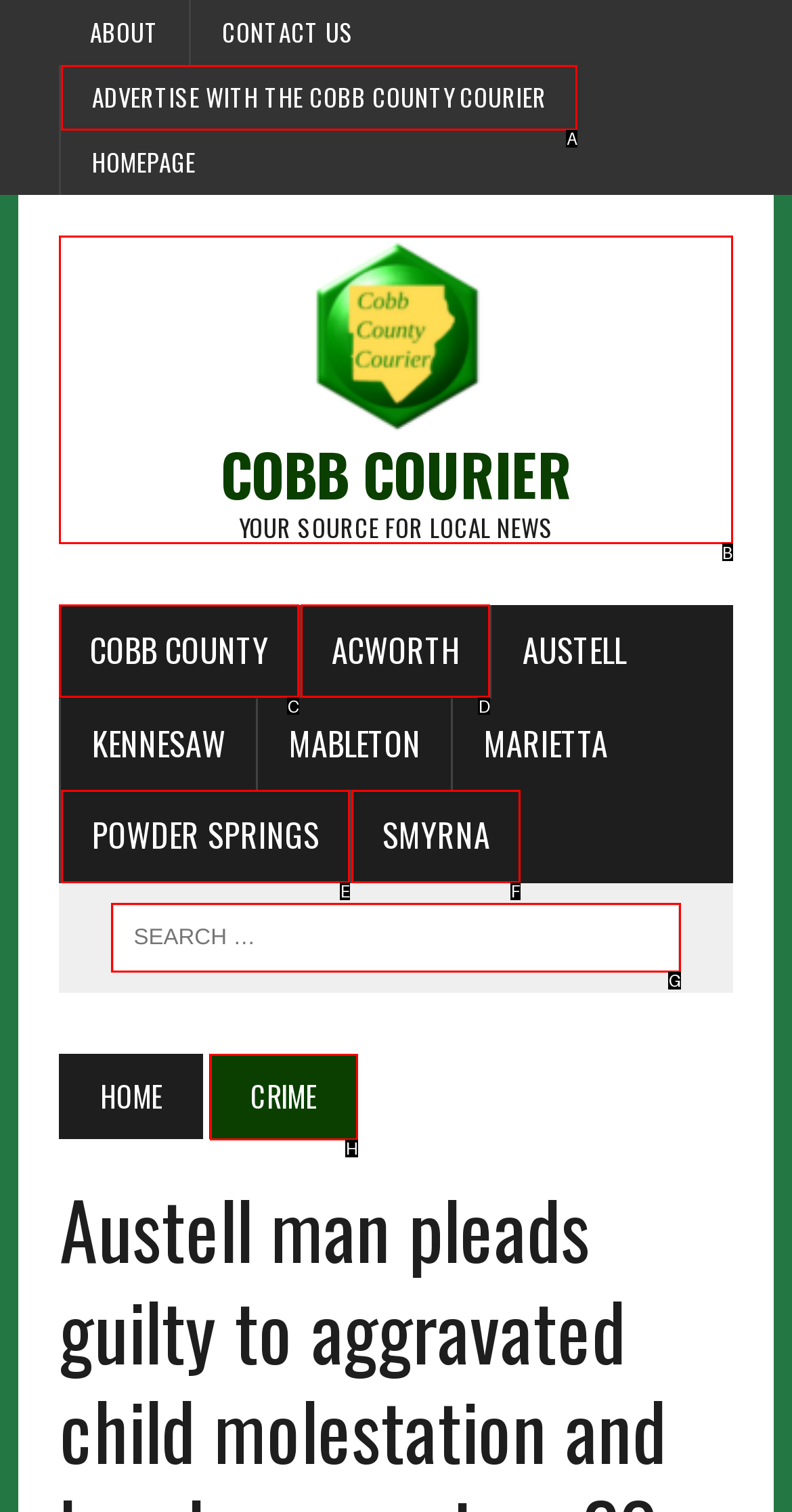Given the instruction: Click on About Us, which HTML element should you click on?
Answer with the letter that corresponds to the correct option from the choices available.

None